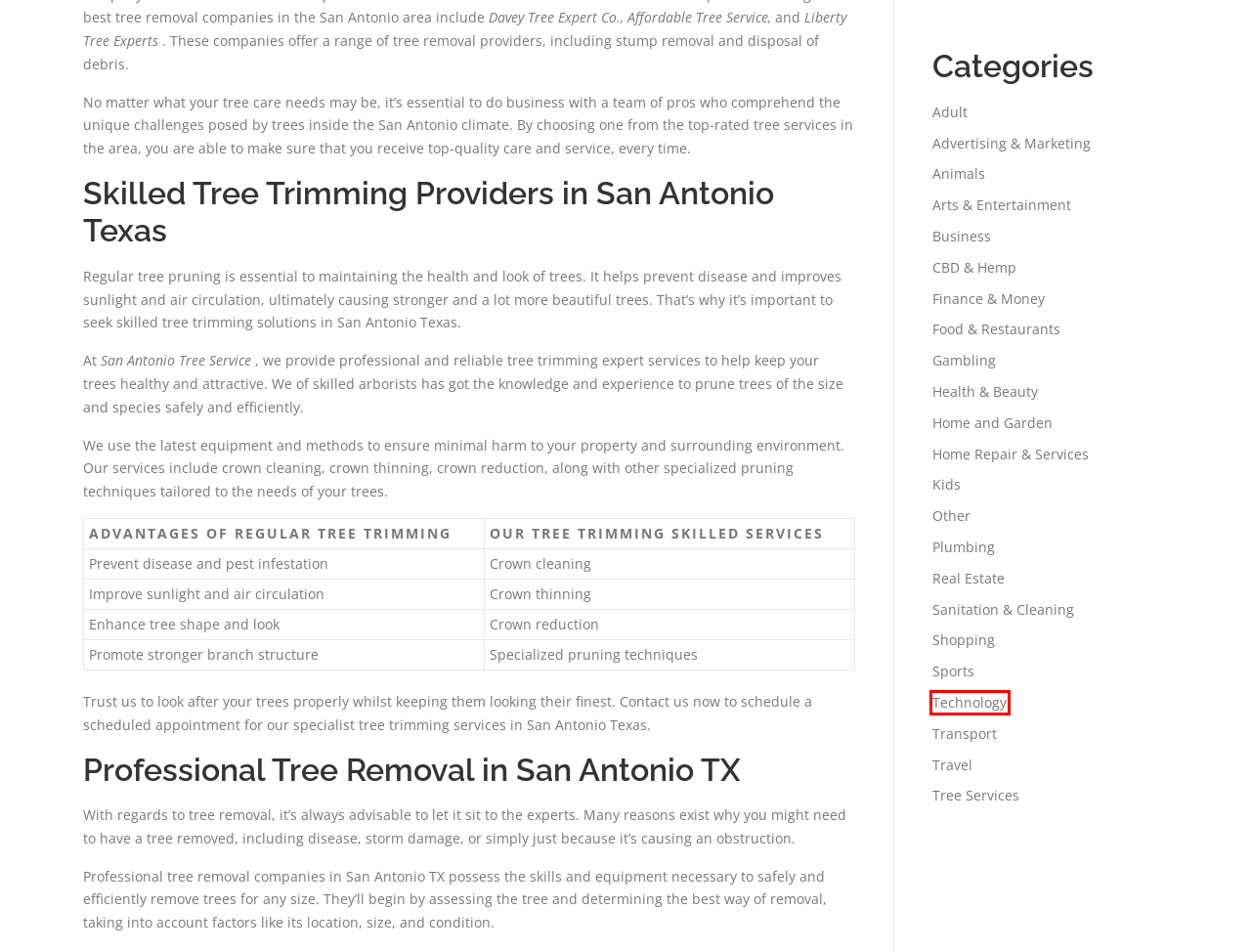Given a webpage screenshot with a red bounding box around a UI element, choose the webpage description that best matches the new webpage after clicking the element within the bounding box. Here are the candidates:
A. Plumbing – TheMindMaster
B. Sports – TheMindMaster
C. Gambling – TheMindMaster
D. Kids – TheMindMaster
E. CBD & Hemp – TheMindMaster
F. Advertising & Marketing – TheMindMaster
G. Sanitation & Cleaning – TheMindMaster
H. Technology – TheMindMaster

H